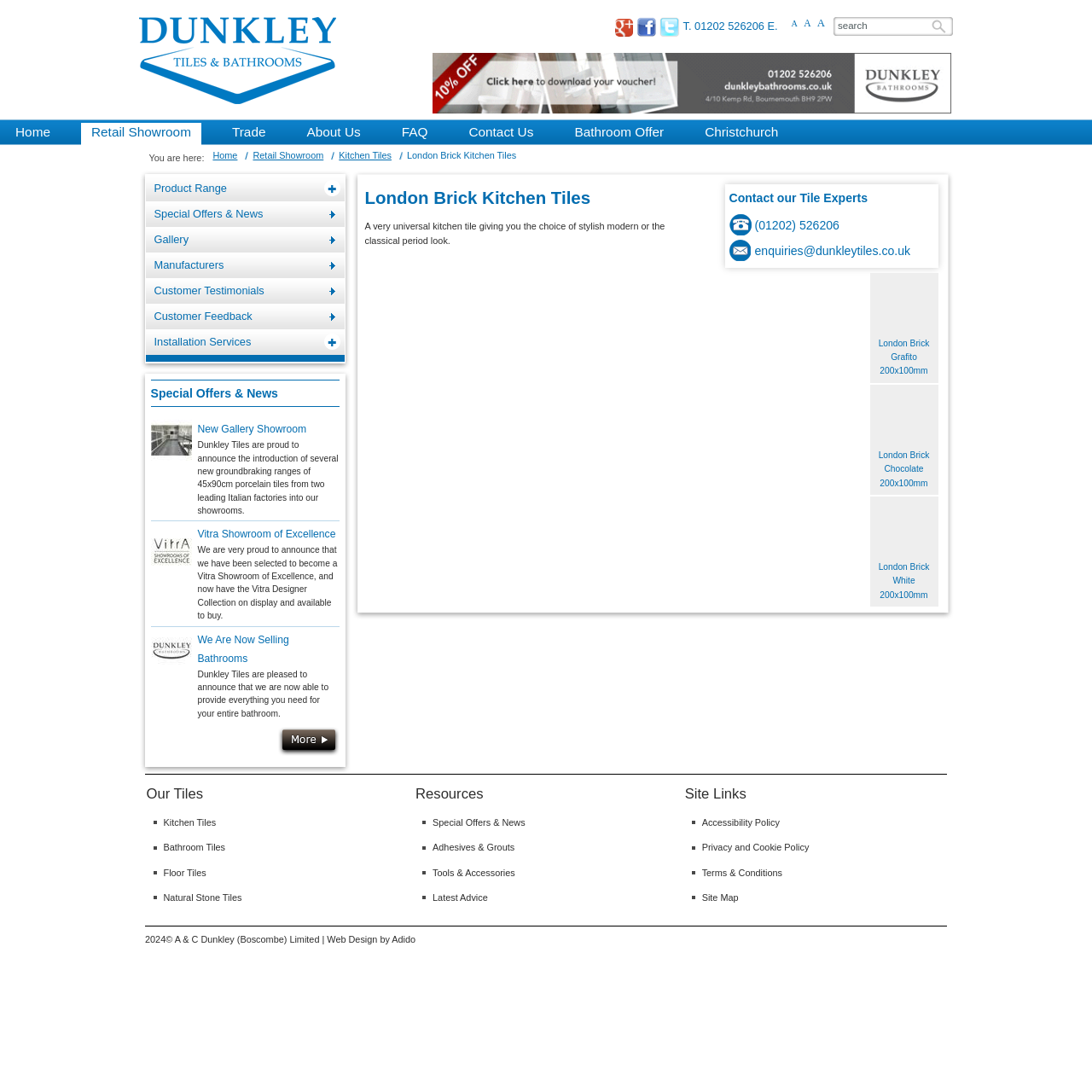Using the provided element description: "Christchurch", determine the bounding box coordinates of the corresponding UI element in the screenshot.

[0.636, 0.112, 0.722, 0.133]